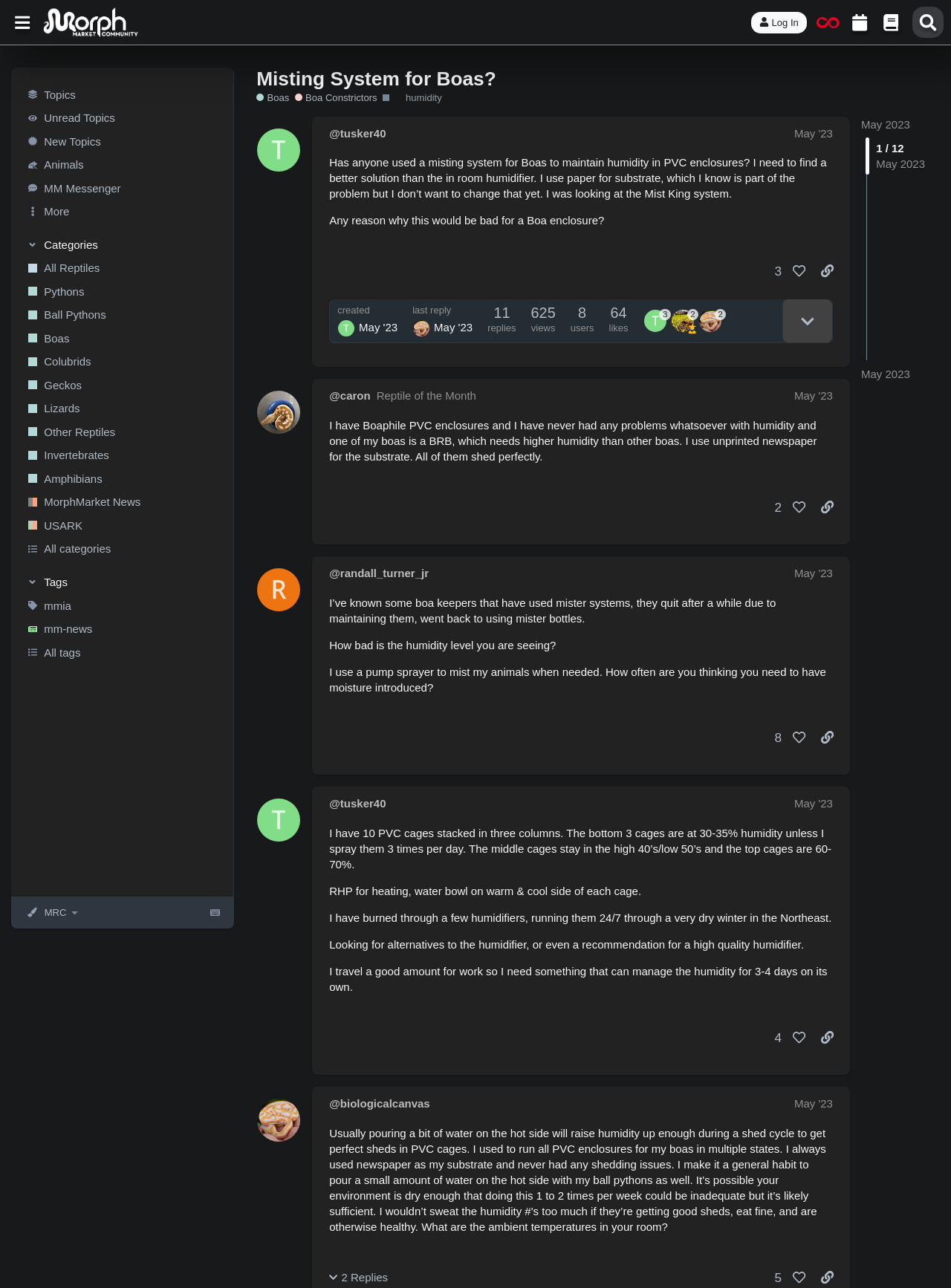Please specify the bounding box coordinates of the clickable region necessary for completing the following instruction: "Explore the 'Boas' category". The coordinates must consist of four float numbers between 0 and 1, i.e., [left, top, right, bottom].

[0.012, 0.254, 0.245, 0.272]